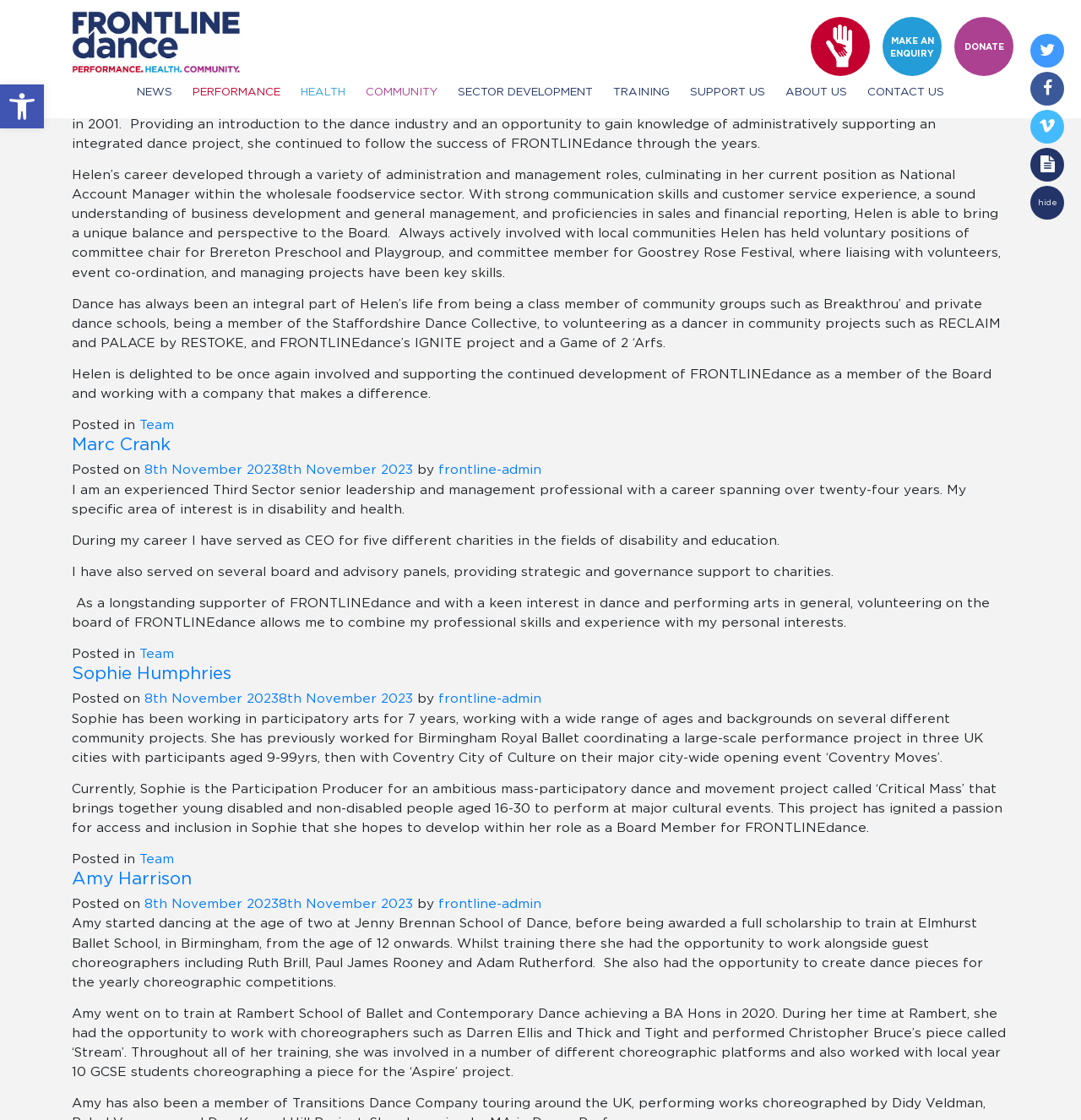Please provide the bounding box coordinates for the element that needs to be clicked to perform the instruction: "Visit the FRONTLINEdance Logo". The coordinates must consist of four float numbers between 0 and 1, formatted as [left, top, right, bottom].

[0.066, 0.006, 0.223, 0.069]